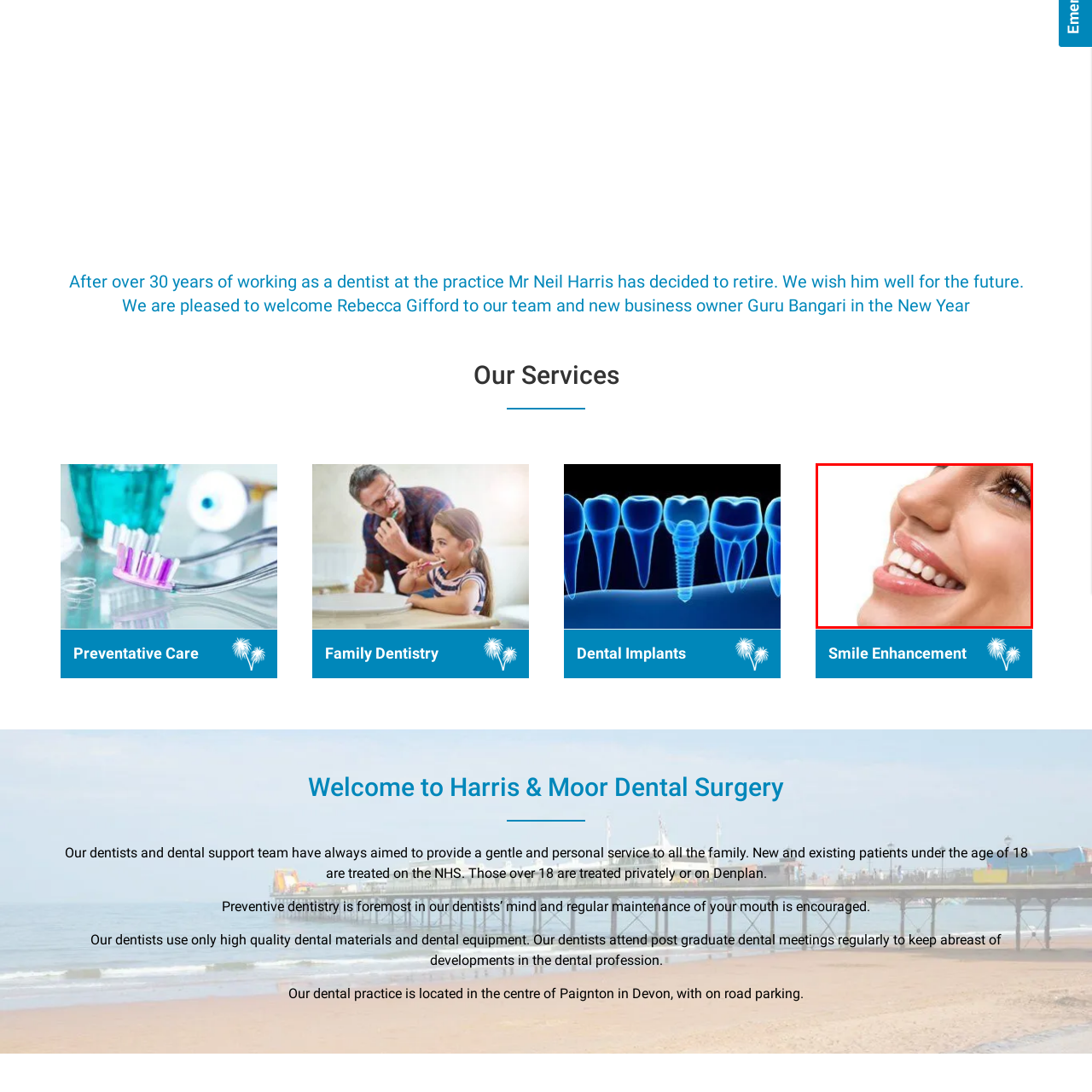Carefully analyze the image within the red boundary and describe it extensively.

This image showcases a close-up of a woman's face, highlighting her radiant smile. Her lips, adorned with a soft gloss, accentuate her bright, white teeth, which reflect a healthy dental appearance. The woman has a warm expression, with her eyes slightly squinted in joy, suggesting a sense of confidence and satisfaction. This visual representation ties into the theme of dental care and aesthetic enhancement, illustrating the positive outcomes achievable through services such as smile enhancement, which is one of the offerings at Harris & Moor Dental Surgery. The emphasis on dental health and personal care resonates strongly, inviting viewers to consider the importance of a beautiful smile.